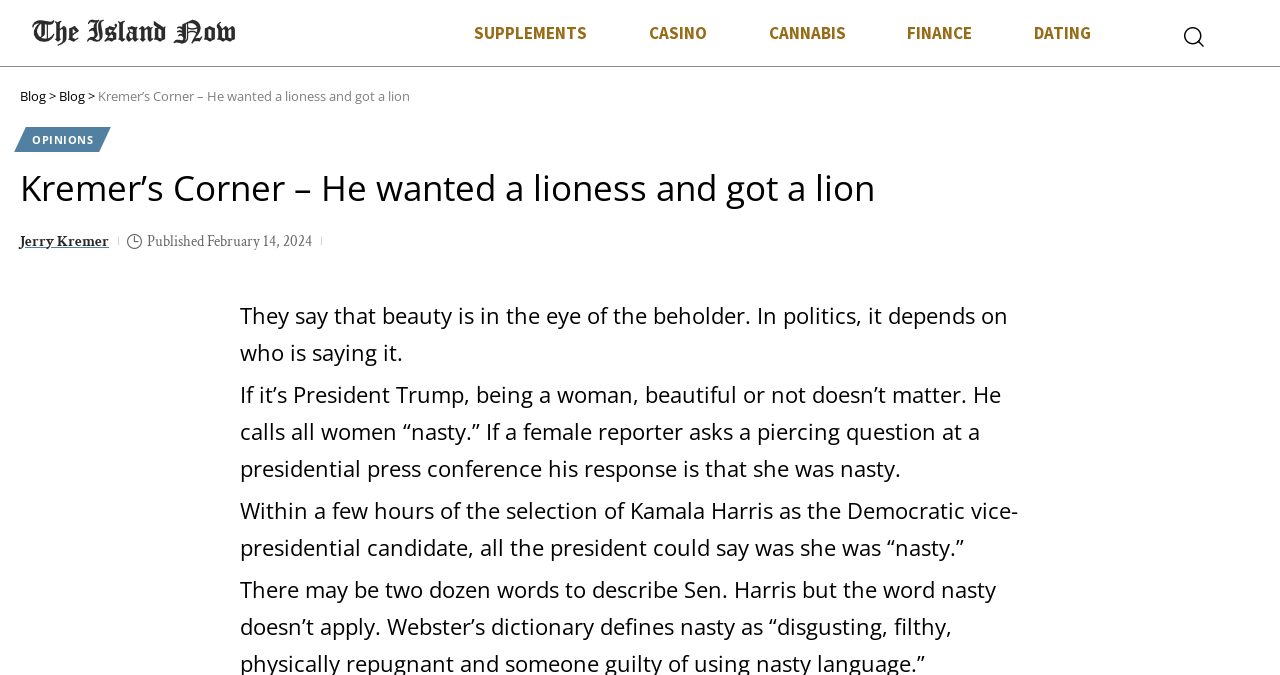Using the format (top-left x, top-left y, bottom-right x, bottom-right y), provide the bounding box coordinates for the described UI element. All values should be floating point numbers between 0 and 1: Jerry Kremer

[0.016, 0.339, 0.085, 0.376]